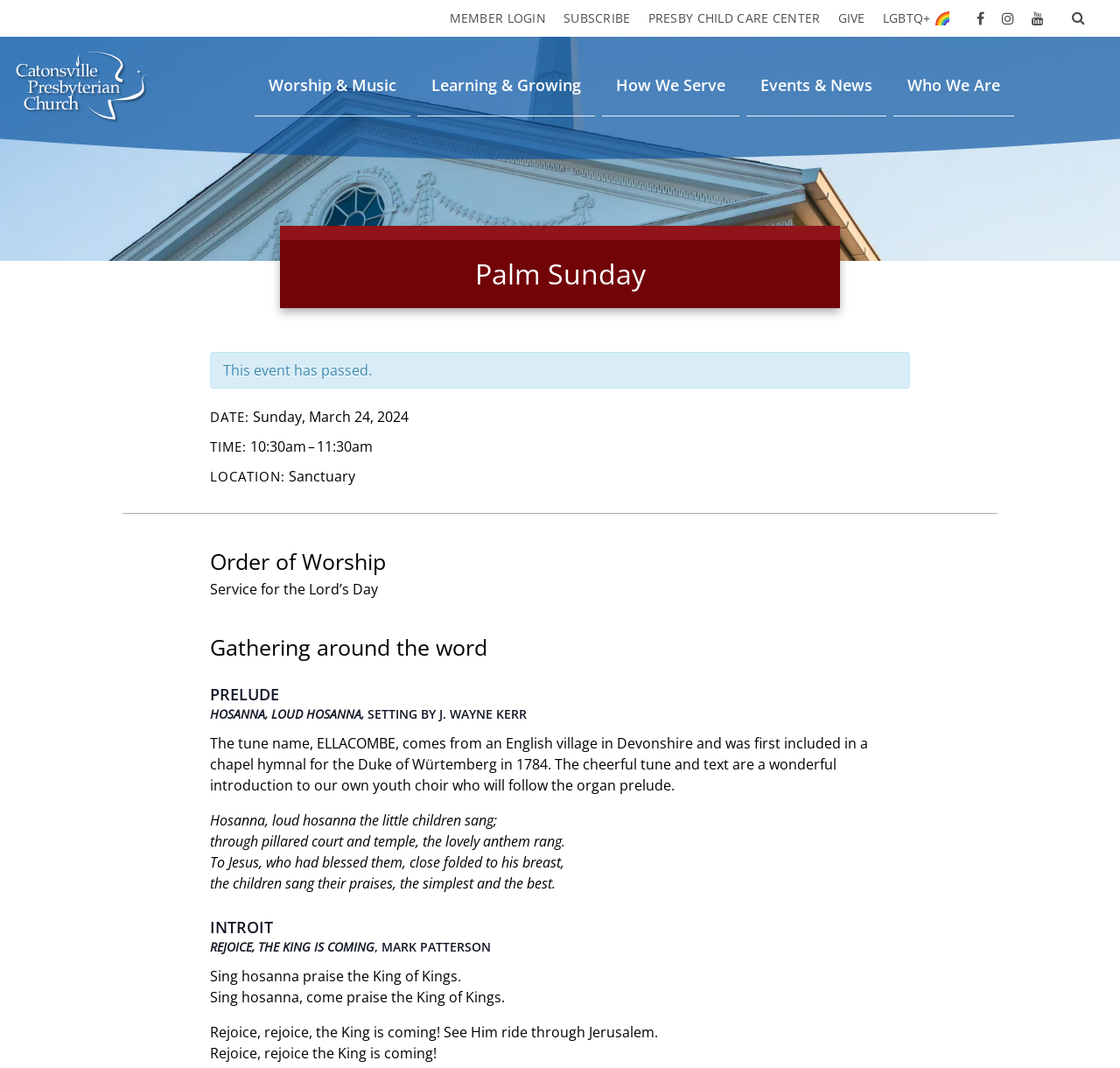What is the name of the church?
Using the visual information, reply with a single word or short phrase.

Catonsville Presbyterian Church